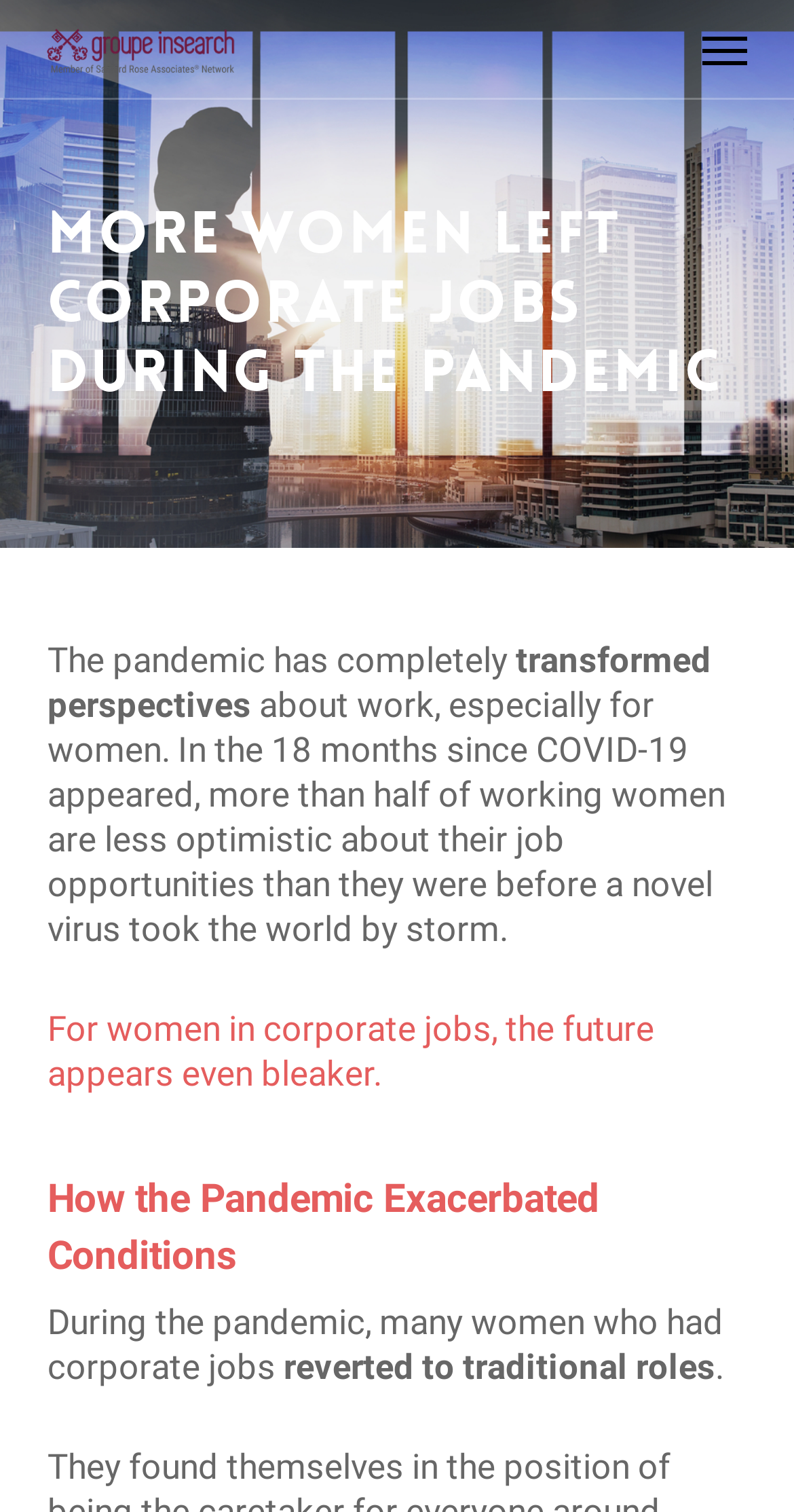Respond with a single word or phrase to the following question:
What is the tone of the article regarding women's future in corporate jobs?

Bleak